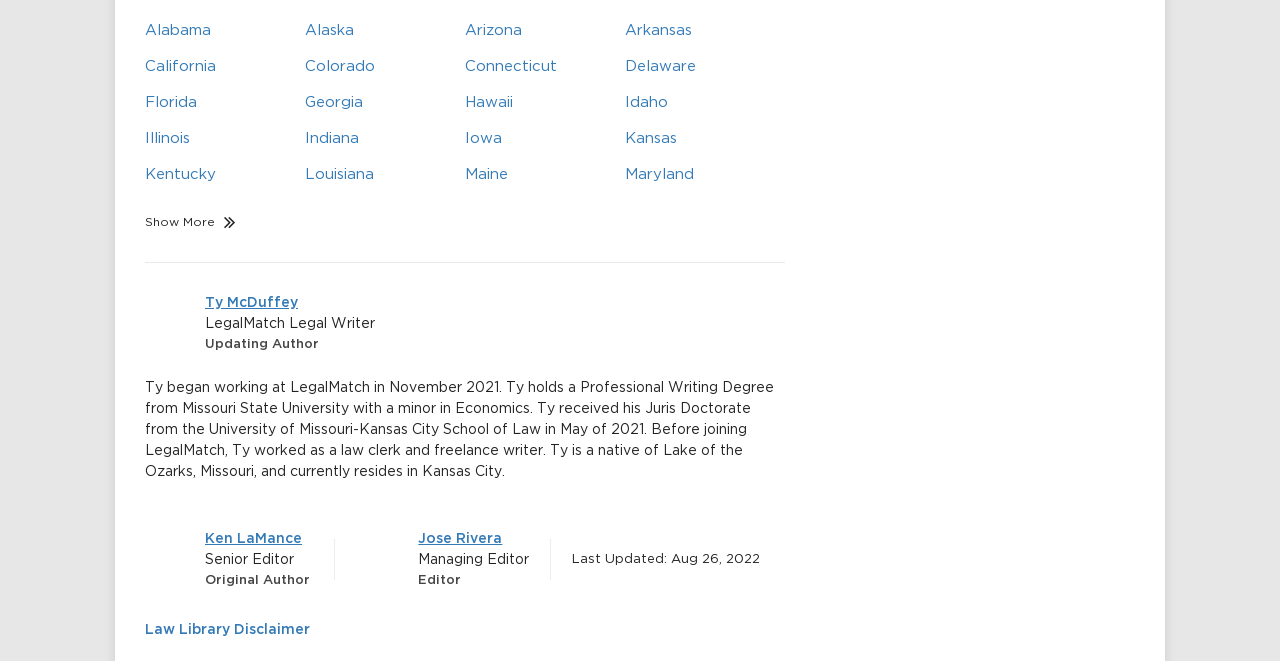Can you pinpoint the bounding box coordinates for the clickable element required for this instruction: "Visit the Law Library Disclaimer page"? The coordinates should be four float numbers between 0 and 1, i.e., [left, top, right, bottom].

[0.113, 0.943, 0.242, 0.964]